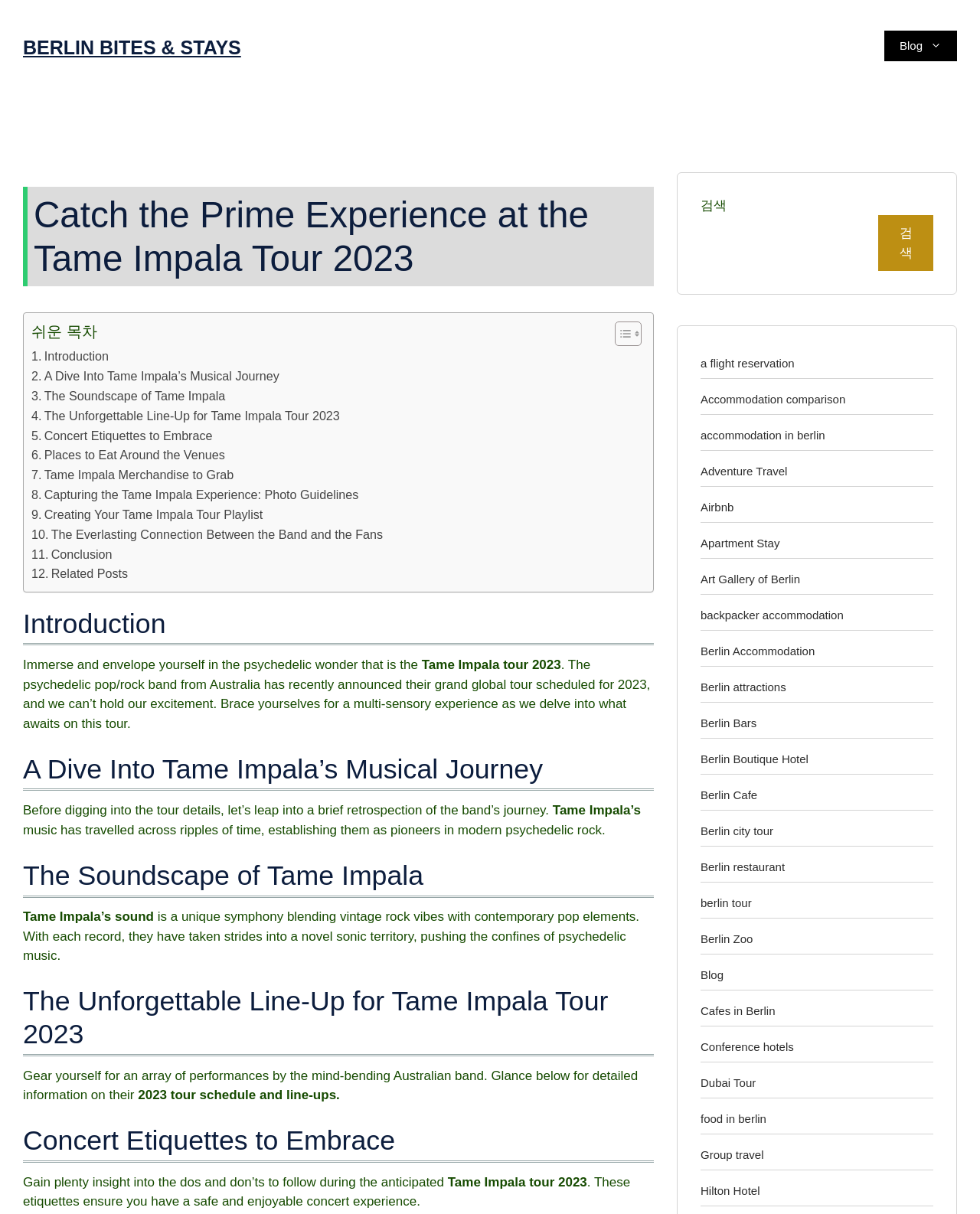Please give a short response to the question using one word or a phrase:
How many headings are there on this webpage?

7